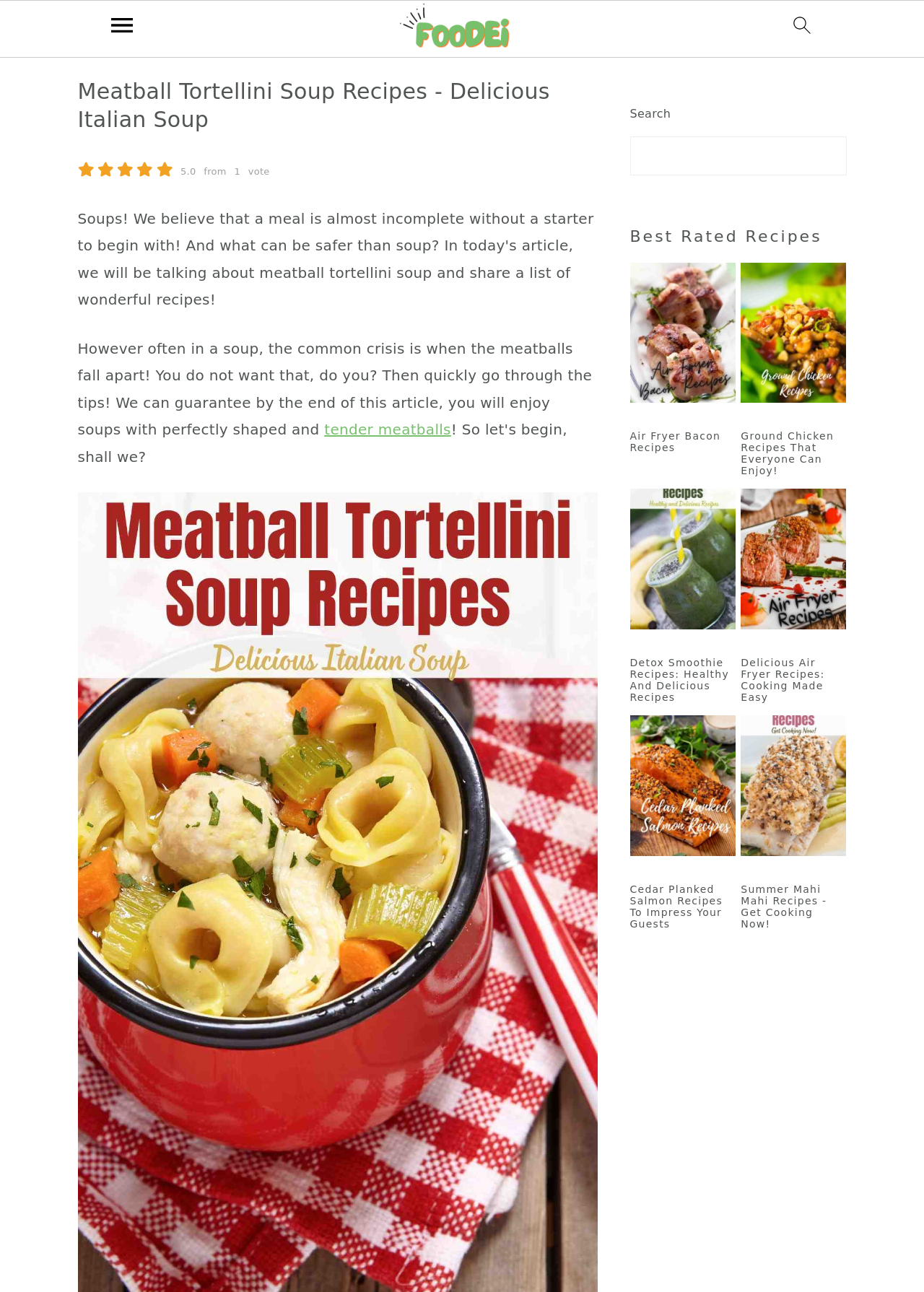How many recipe articles are featured in the primary sidebar?
Refer to the image and provide a detailed answer to the question.

The number of recipe articles featured in the primary sidebar can be counted by examining the list of articles in the primary sidebar section of the webpage, which includes 'Air Fryer Bacon Recipes', 'Ground Chicken Recipes That Everyone Can Enjoy!', 'Detox Smoothie Recipes: Healthy and Delicious Recipes', 'Delicious Air Fryer Recipes: Cooking Made Easy', and 'Cedar Planked Salmon Recipes to Impress Your Guests'.